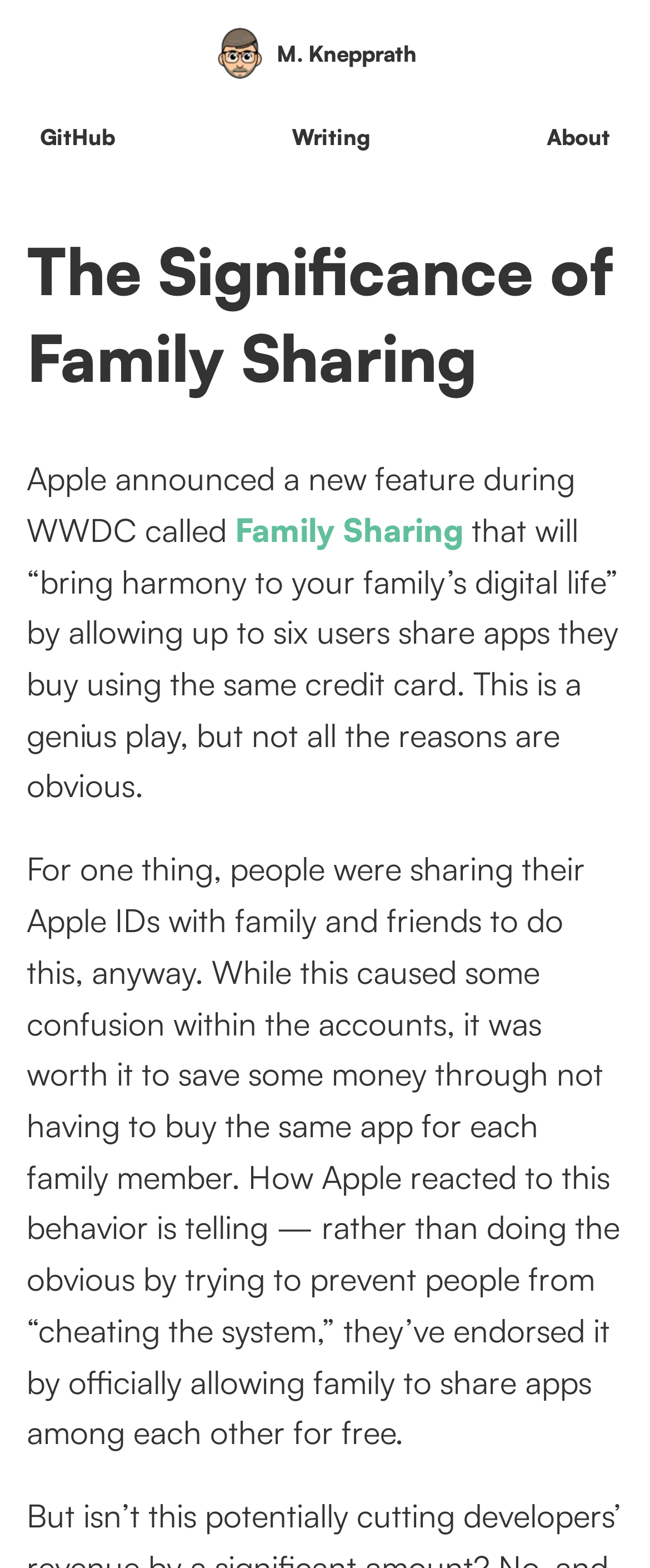Please answer the following question using a single word or phrase: 
What is the purpose of Apple's new feature?

to bring harmony to family's digital life